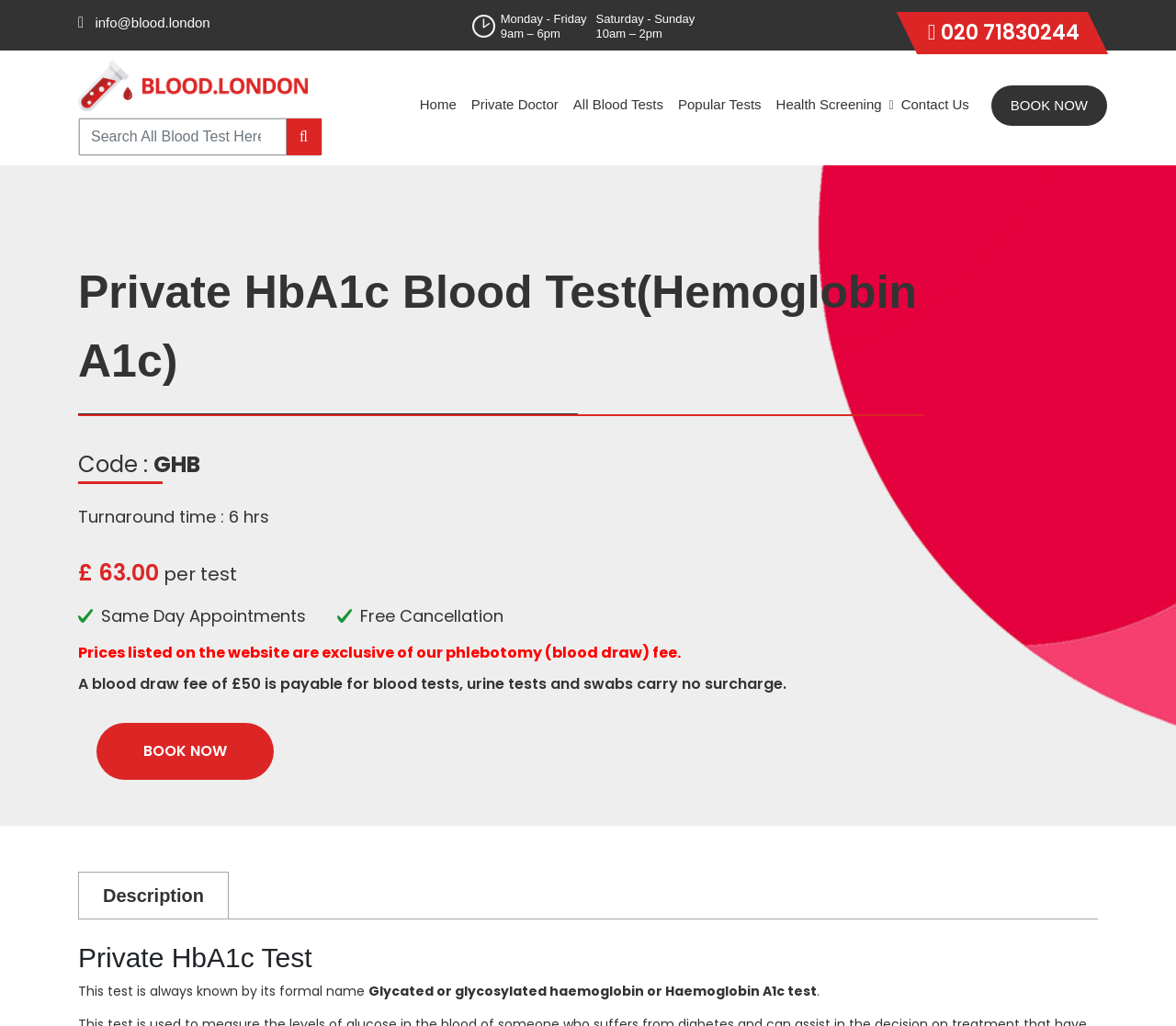Identify the bounding box coordinates of the part that should be clicked to carry out this instruction: "Go to the home page".

[0.351, 0.07, 0.394, 0.136]